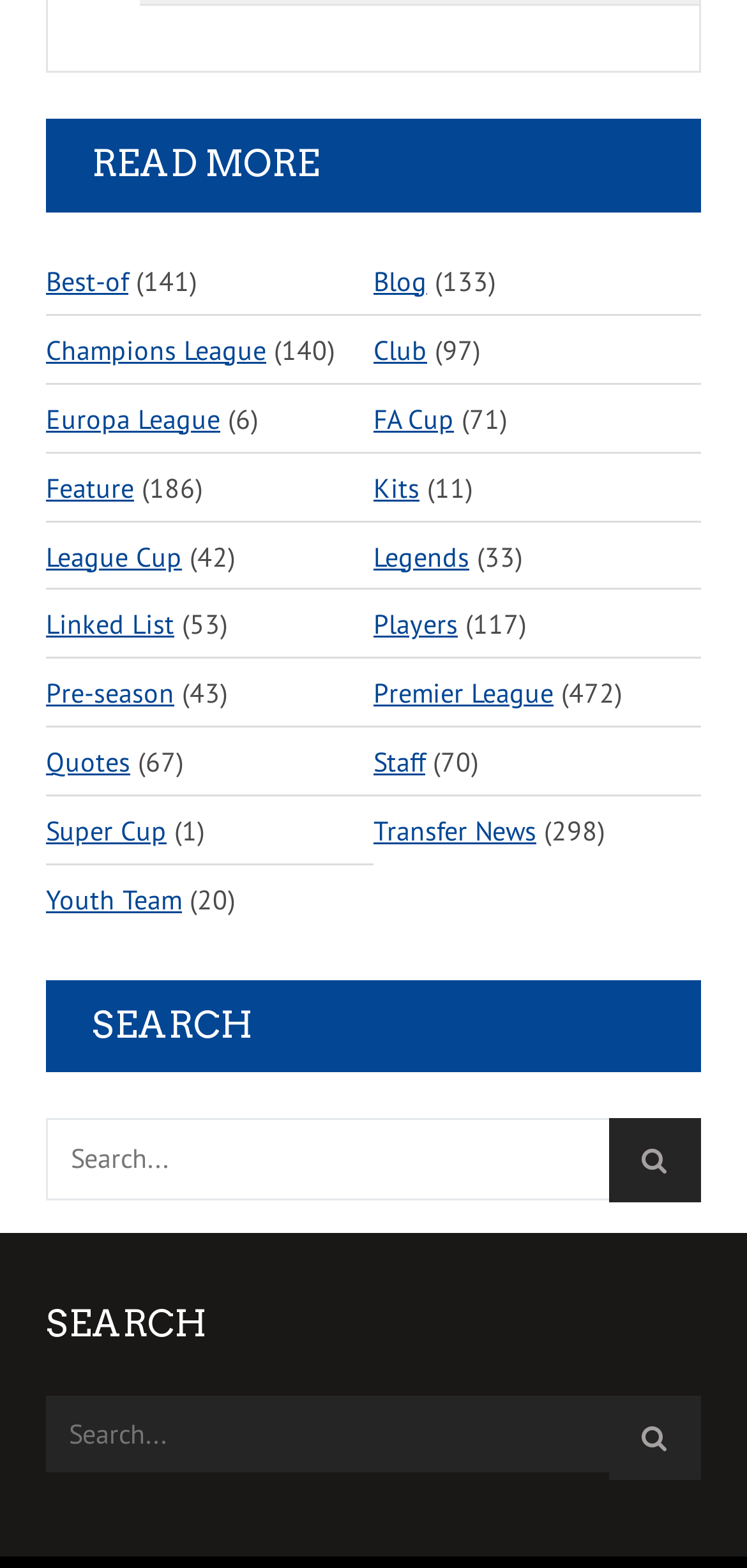Kindly provide the bounding box coordinates of the section you need to click on to fulfill the given instruction: "Click on the 'Best-of' link".

[0.062, 0.157, 0.172, 0.201]